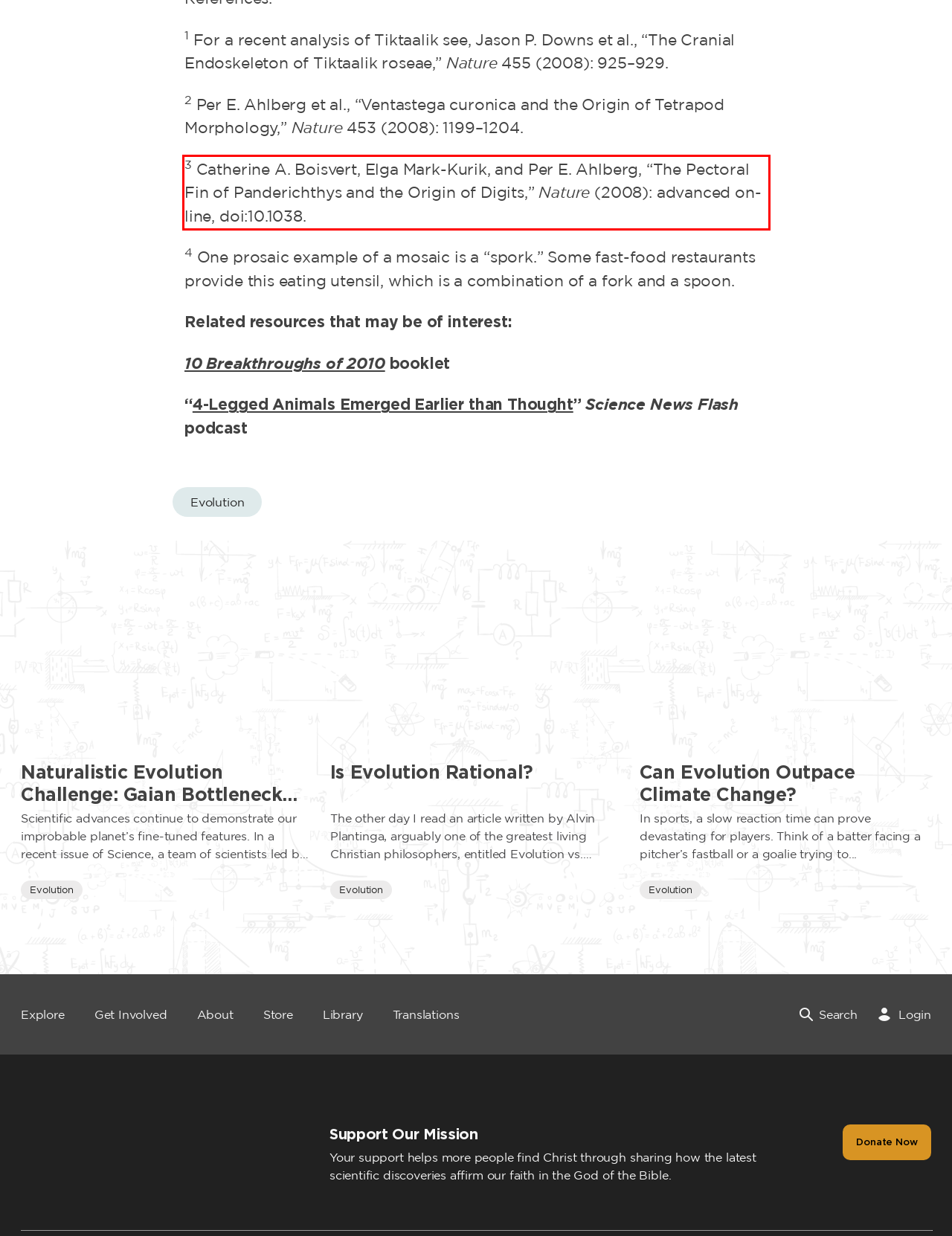Observe the screenshot of the webpage, locate the red bounding box, and extract the text content within it.

3 Catherine A. Boisvert, Elga Mark-Kurik, and Per E. Ahlberg, “The Pectoral Fin of Panderichthys and the Origin of Digits,” Nature (2008): advanced on-line, doi:10.1038.